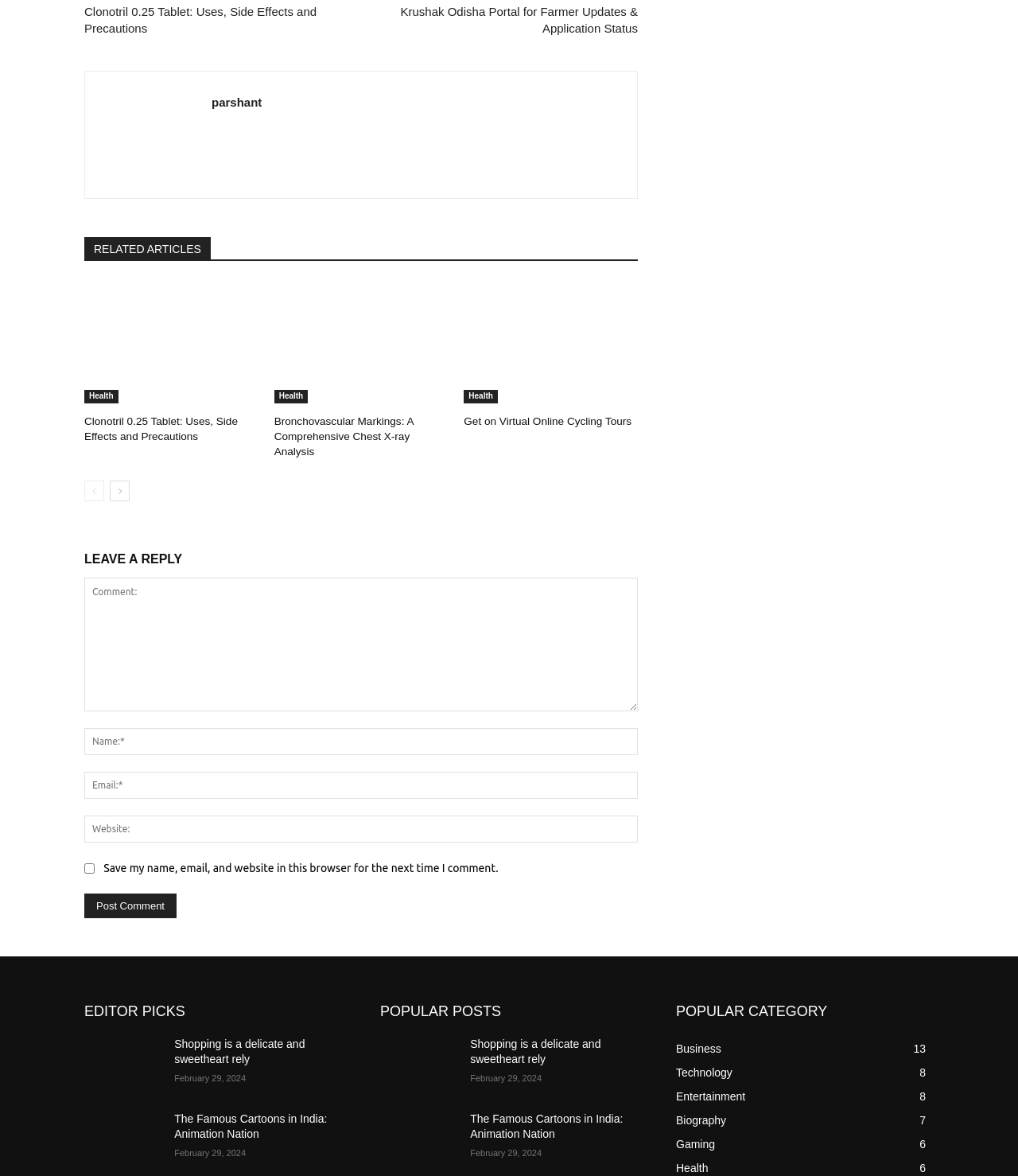Locate the bounding box coordinates of the area to click to fulfill this instruction: "View the 'EDITOR PICKS'". The bounding box should be presented as four float numbers between 0 and 1, in the order [left, top, right, bottom].

[0.083, 0.835, 0.336, 0.856]